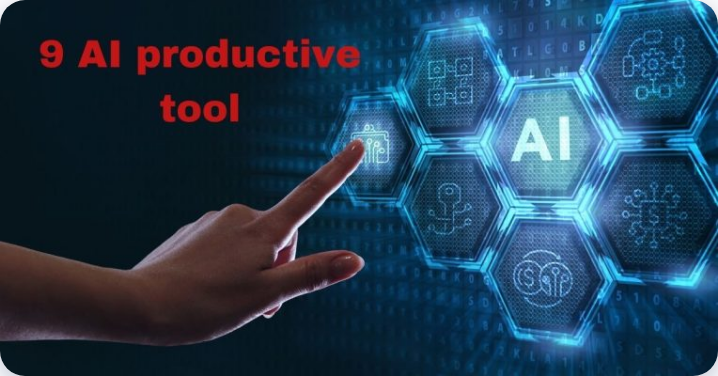Please answer the following question using a single word or phrase: What shape are the icons in the digital interface?

Hexagonal